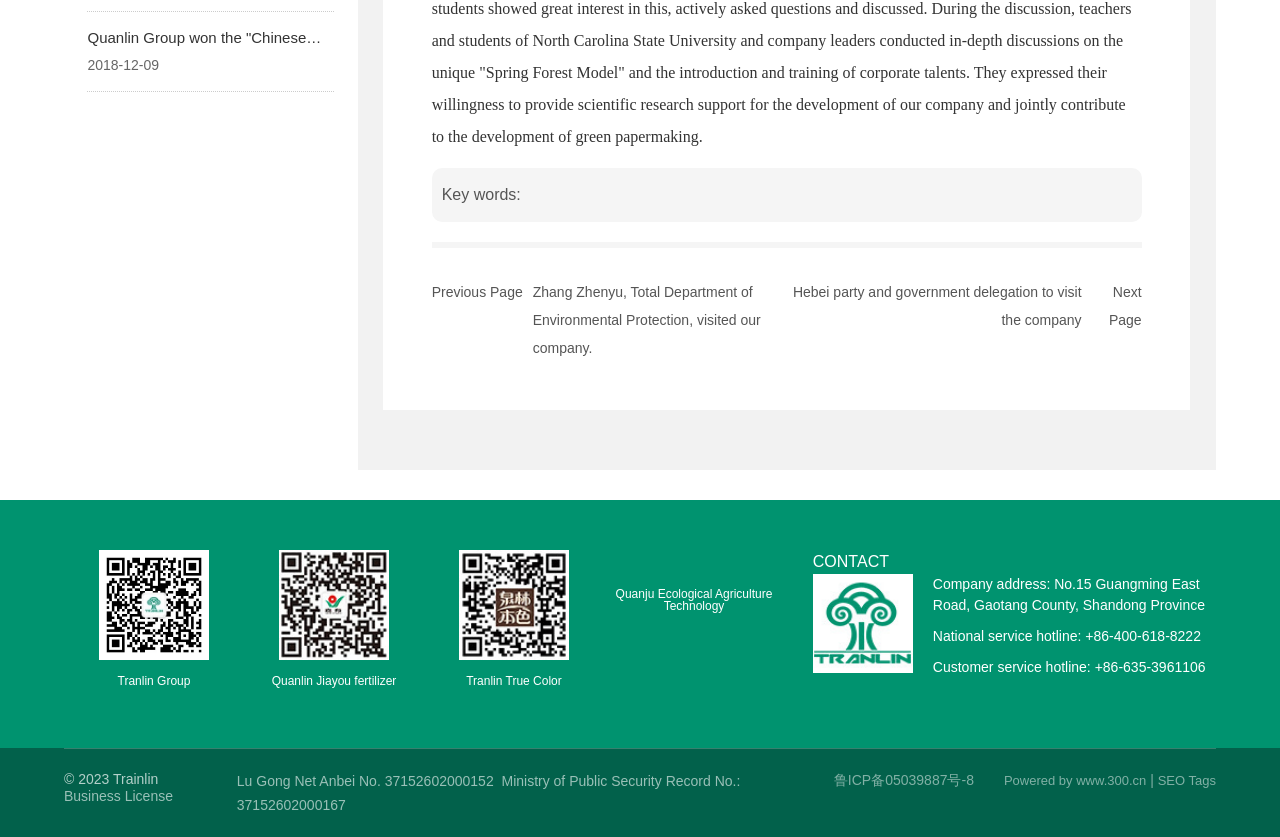Identify the coordinates of the bounding box for the element that must be clicked to accomplish the instruction: "Powered by www.300.cn".

[0.784, 0.924, 0.896, 0.942]